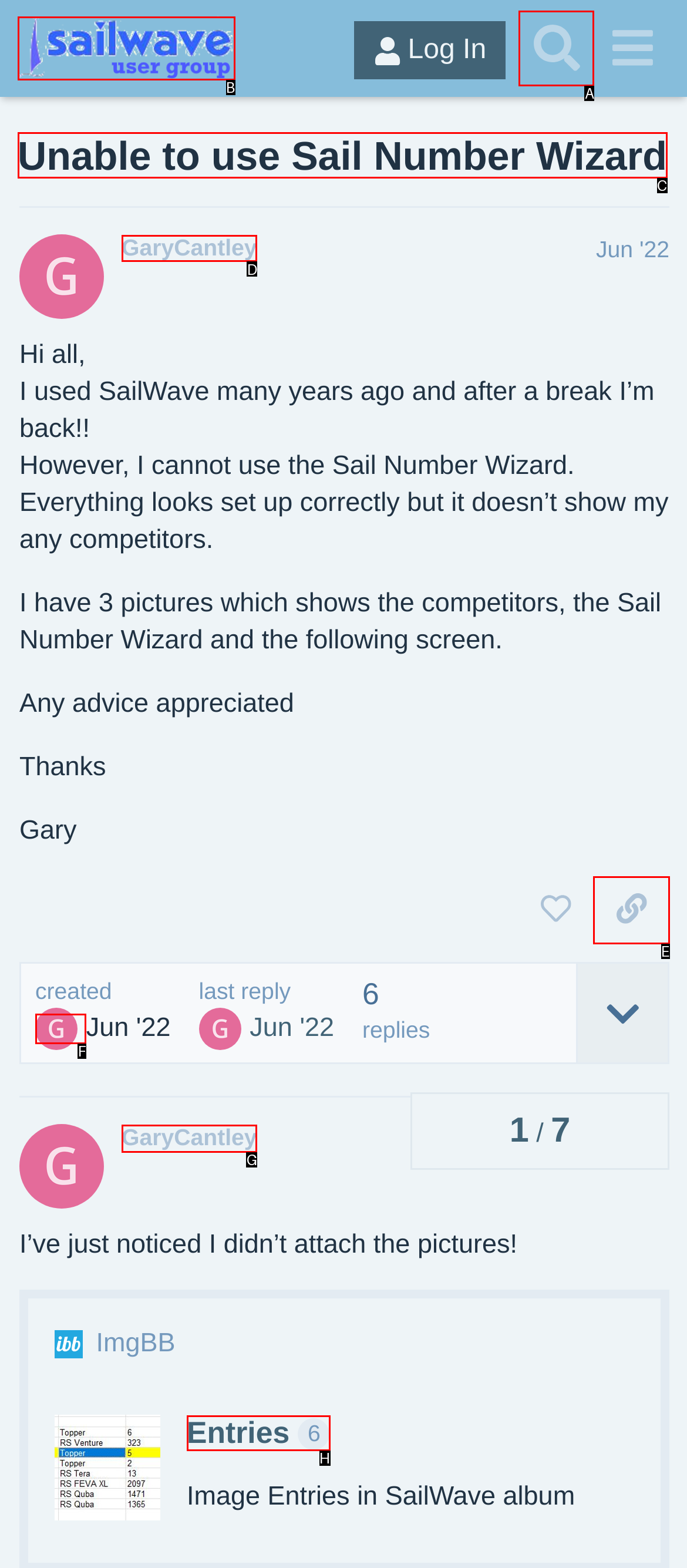From the given options, tell me which letter should be clicked to complete this task: Click on the forex robot link
Answer with the letter only.

None